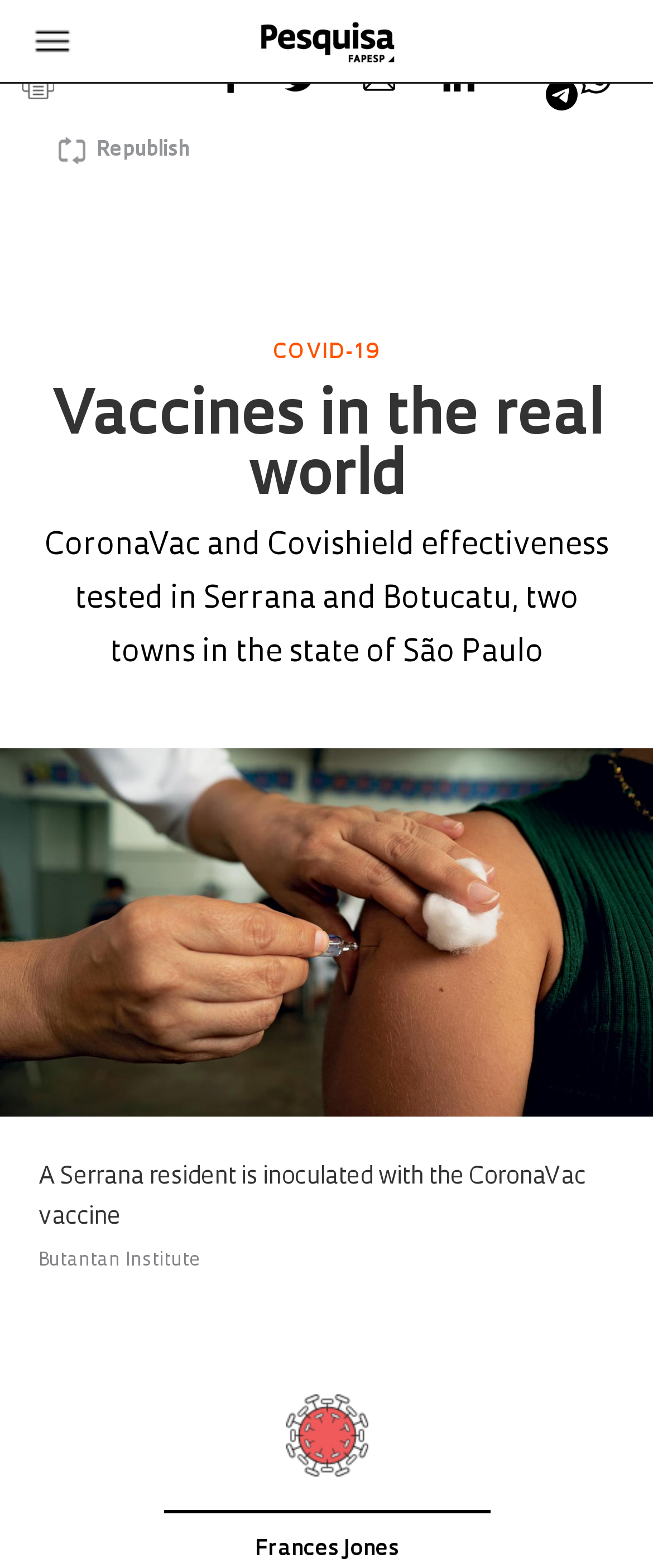Please provide a one-word or phrase answer to the question: 
What is the region where the vaccine effectiveness was tested?

São Paulo